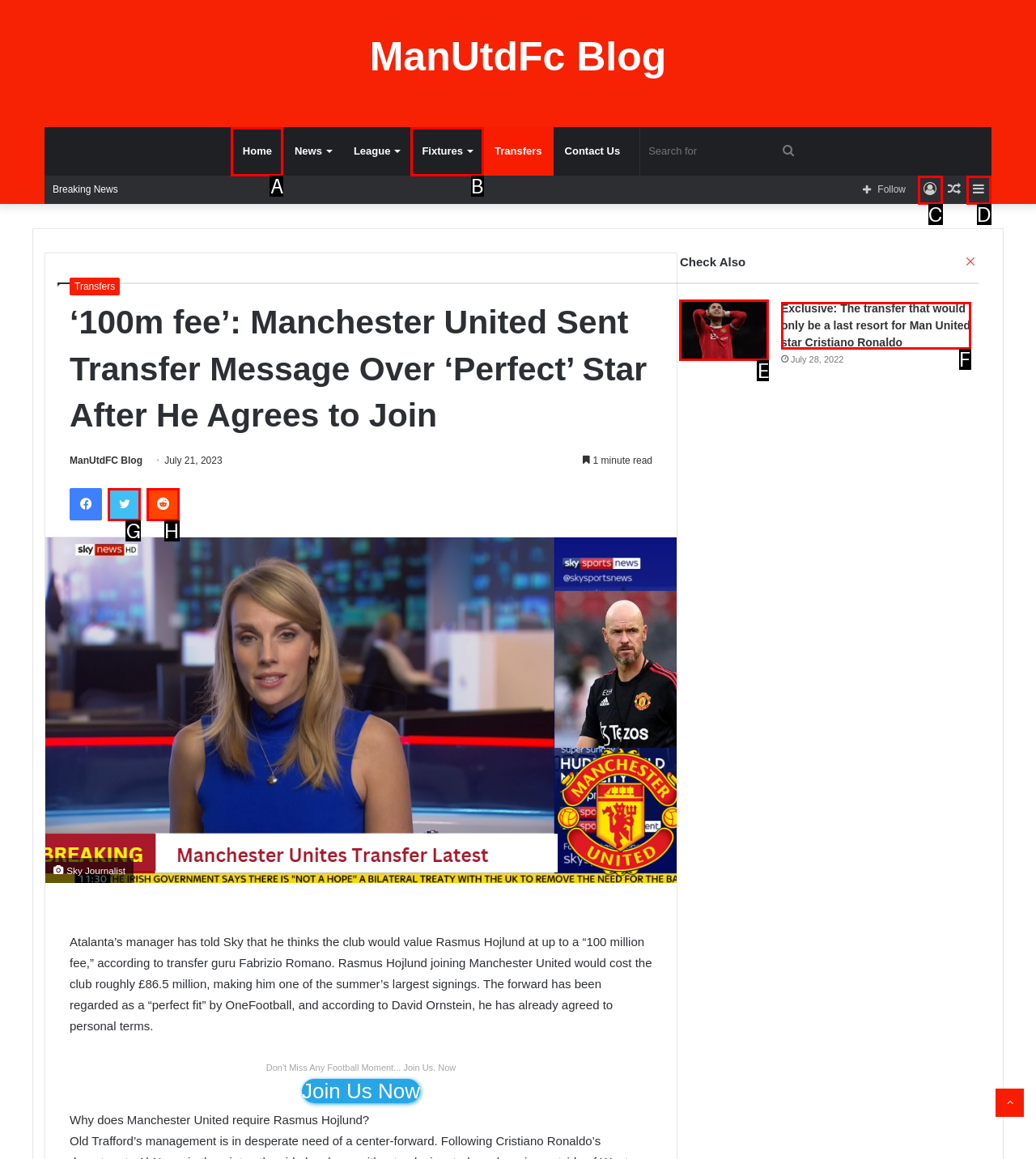Decide which UI element to click to accomplish the task: Click the CALL NOW button
Respond with the corresponding option letter.

None